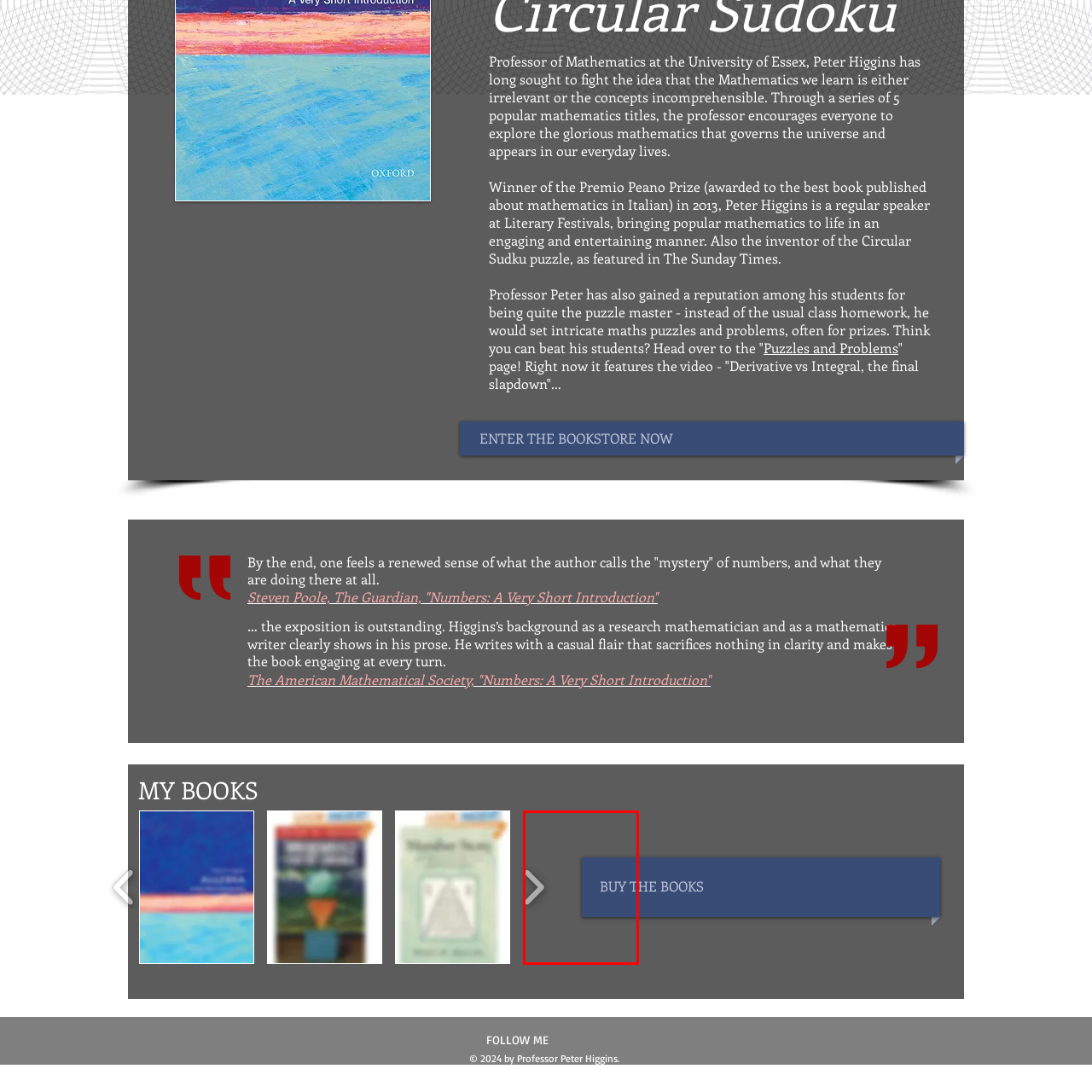Generate a detailed caption for the image that is outlined by the red border.

The image features a prominent button labeled "BUY THE BOOKS," encouraging visitors to purchase the various mathematics titles authored by Professor Peter Higgins. The button is designed with a bold, inviting color scheme, making it easily noticeable on the webpage. This call-to-action aligns with the surrounding content that highlights the professor's efforts to make mathematics accessible and engaging, emphasizing his popularity as a speaker and writer in the field. The design suggests a seamless transition for users looking to delve into the exciting world of mathematics through Higgins' publications.